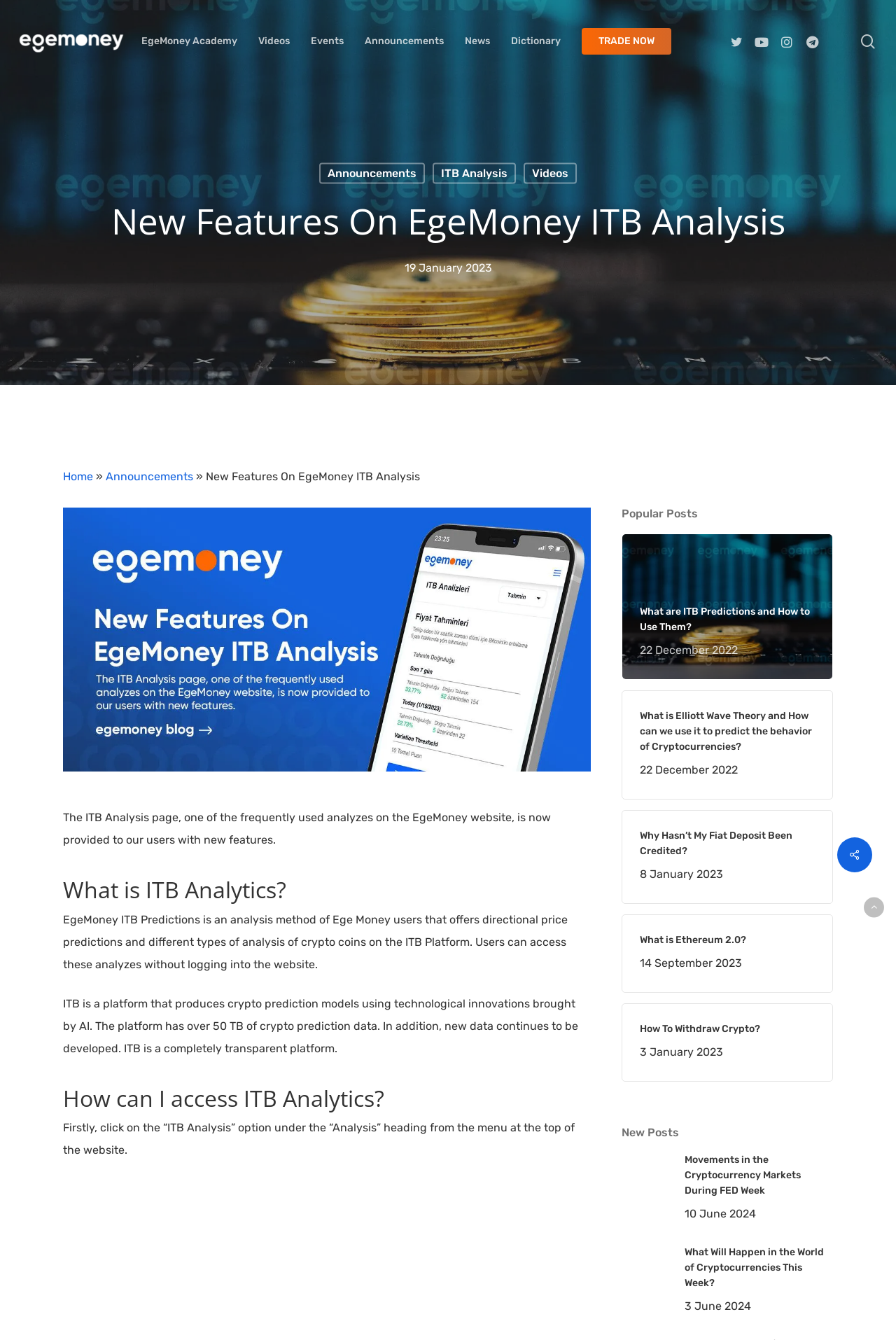Determine the bounding box coordinates of the clickable element to achieve the following action: 'Search for something'. Provide the coordinates as four float values between 0 and 1, formatted as [left, top, right, bottom].

[0.07, 0.097, 0.93, 0.136]